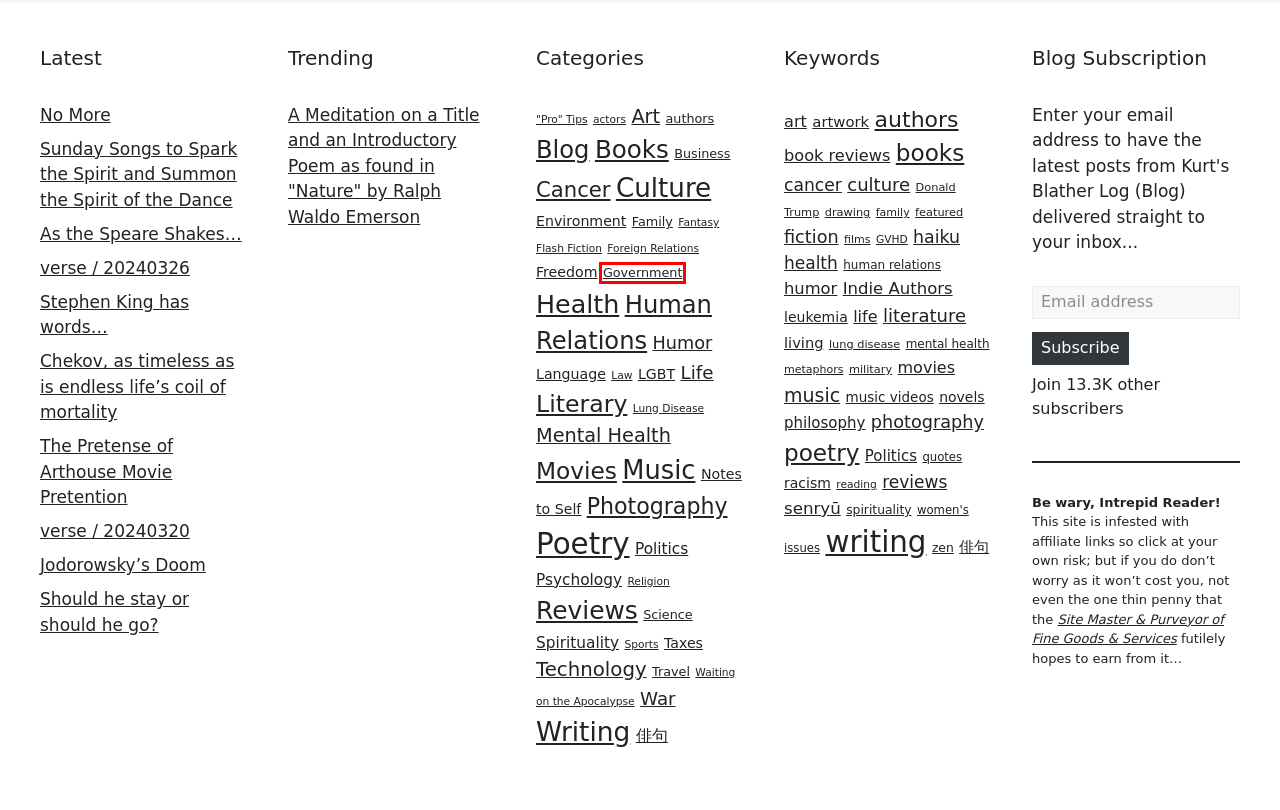Look at the screenshot of a webpage where a red rectangle bounding box is present. Choose the webpage description that best describes the new webpage after clicking the element inside the red bounding box. Here are the candidates:
A. Government – KURT BRINDLEY
B. Religion – KURT BRINDLEY
C. verse / 20240320 – KURT BRINDLEY
D. 俳句 – KURT BRINDLEY
E. Science – KURT BRINDLEY
F. Family – KURT BRINDLEY
G. Should he stay or should he go? – KURT BRINDLEY
H. living – KURT BRINDLEY

A